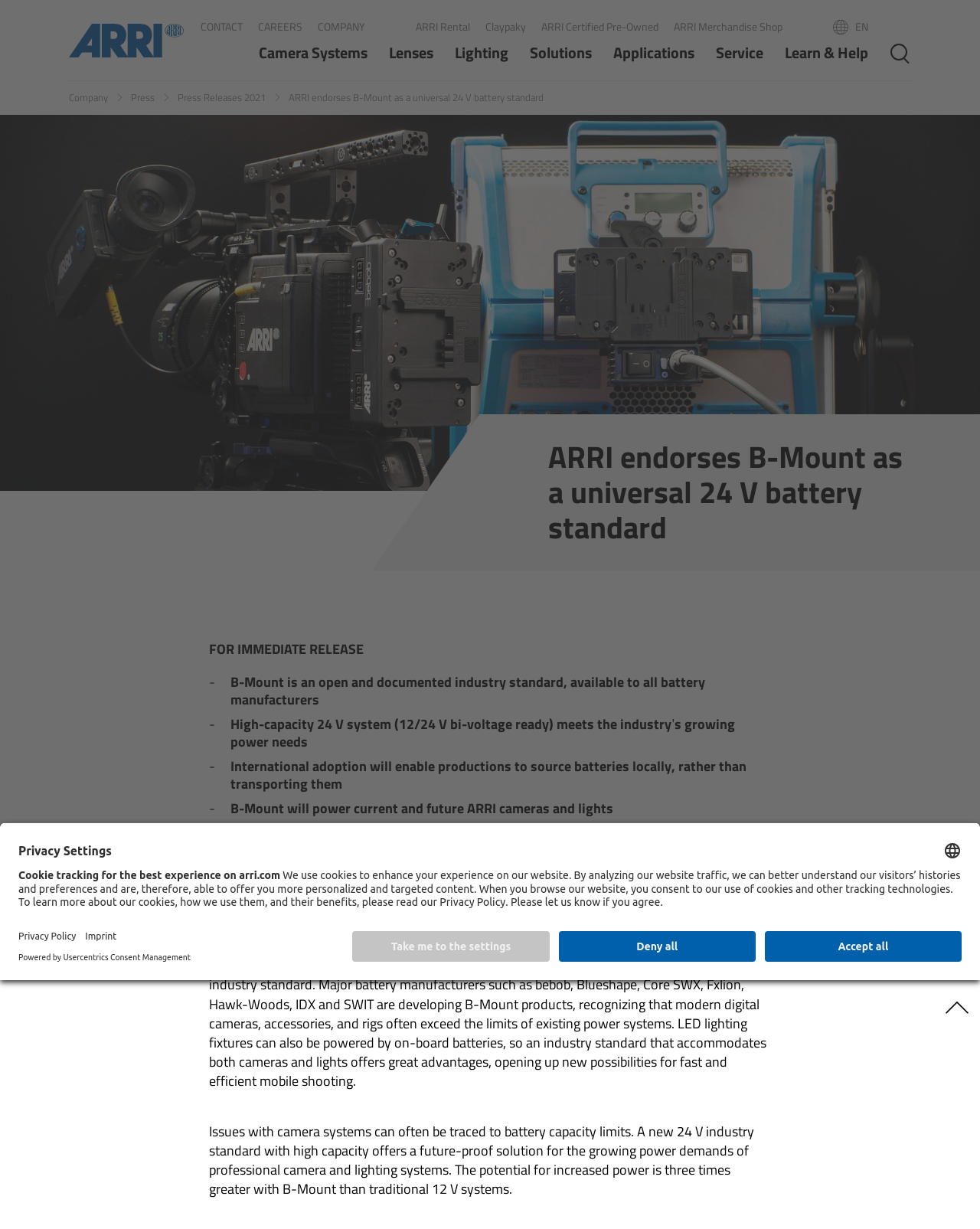What is the name of the battery interface being adopted as an industry standard?
Deliver a detailed and extensive answer to the question.

The name of the battery interface being adopted as an industry standard is B-Mount, as mentioned in the text 'B-Mount, developed by bebob, is a documented and openly available new battery mount industry standard'.